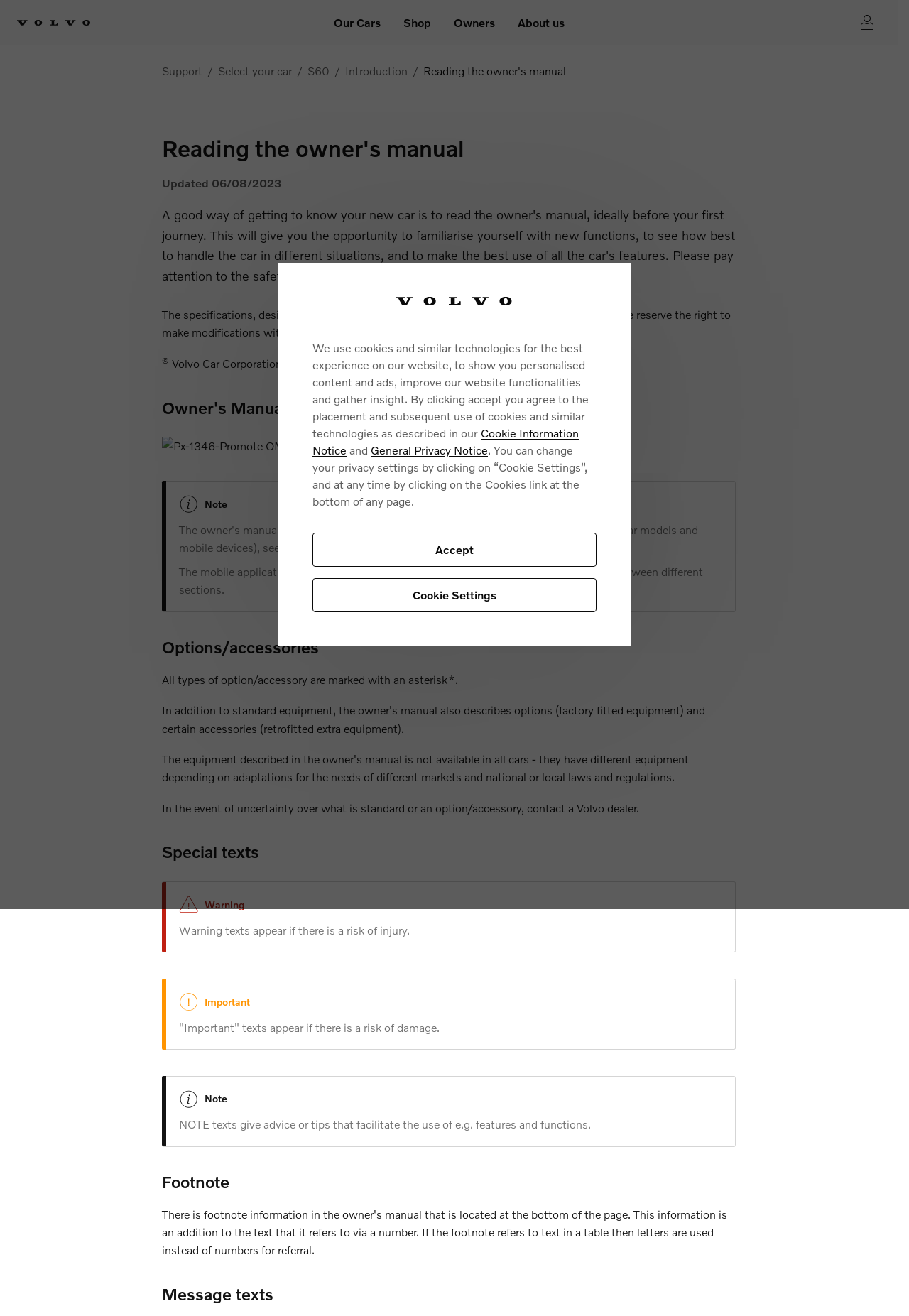What is the purpose of 'Warning' texts in the owner's manual?
Please give a well-detailed answer to the question.

The webpage explains that 'Warning' texts appear in the owner's manual if there is a risk of injury, suggesting that these texts are intended to alert the reader to potential safety hazards.